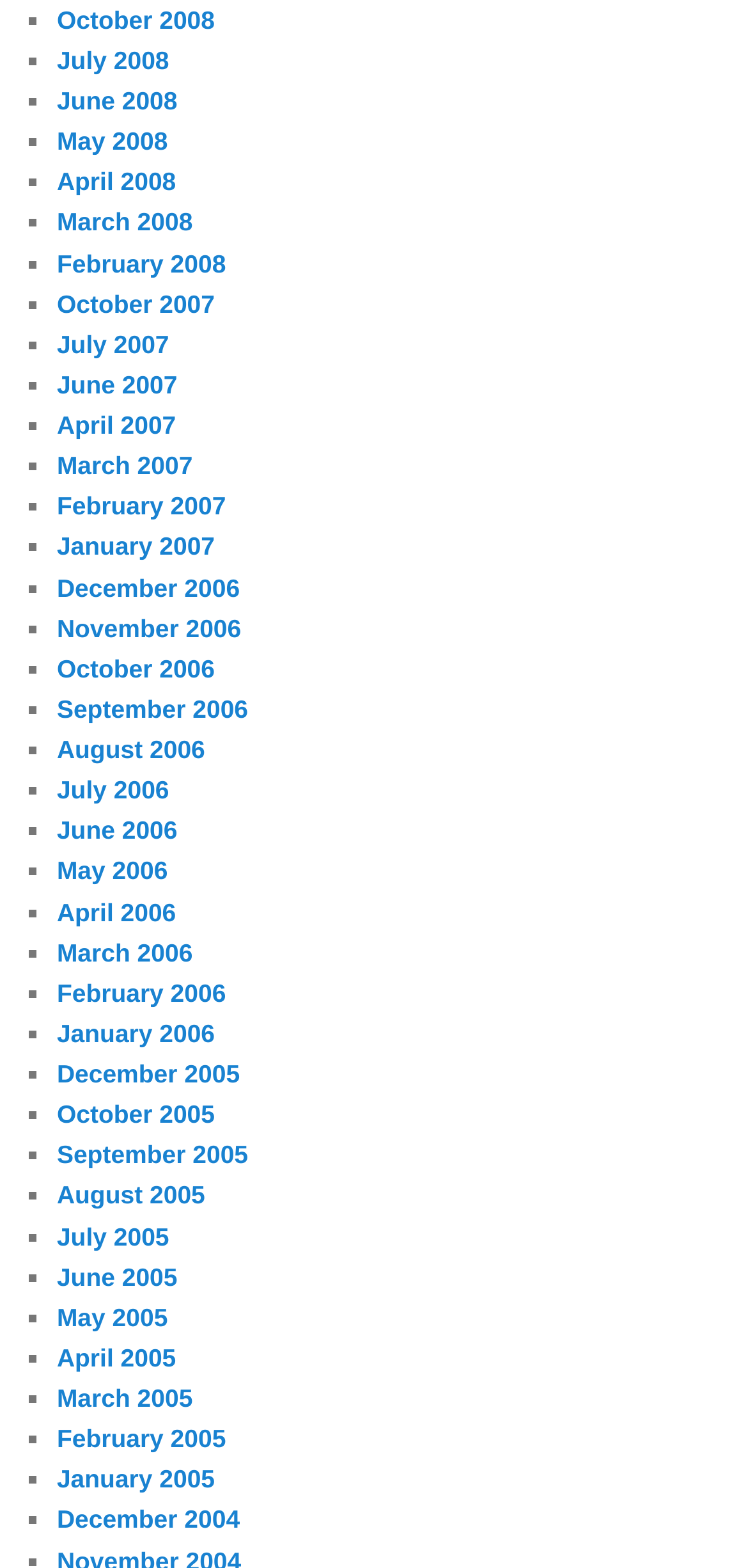What is the earliest month listed?
Provide a detailed and extensive answer to the question.

By examining the list of links, I found that the earliest month listed is December 2004, which is located at the bottom of the list.